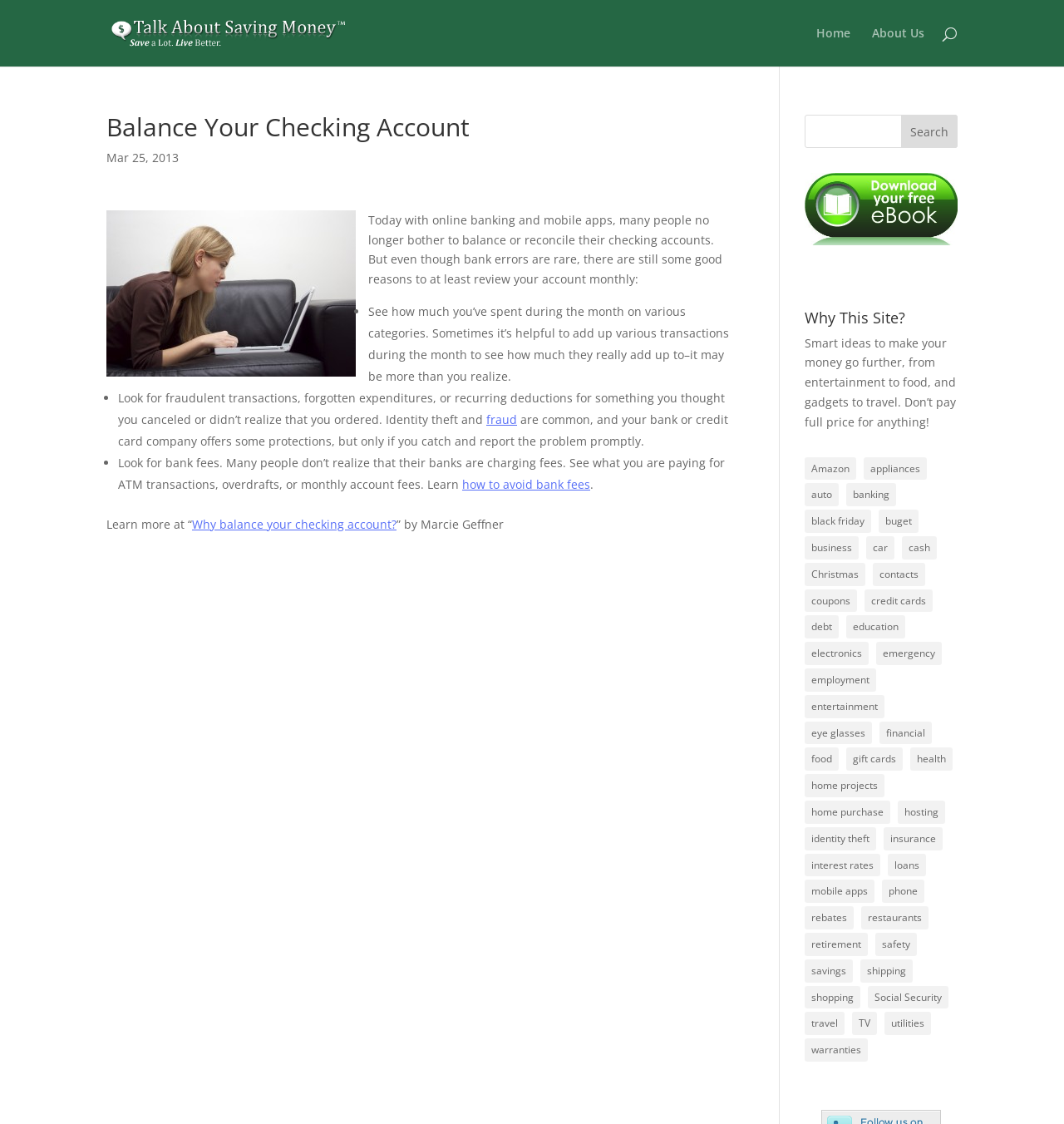How many items are related to 'Christmas'?
Using the image, give a concise answer in the form of a single word or short phrase.

18 items